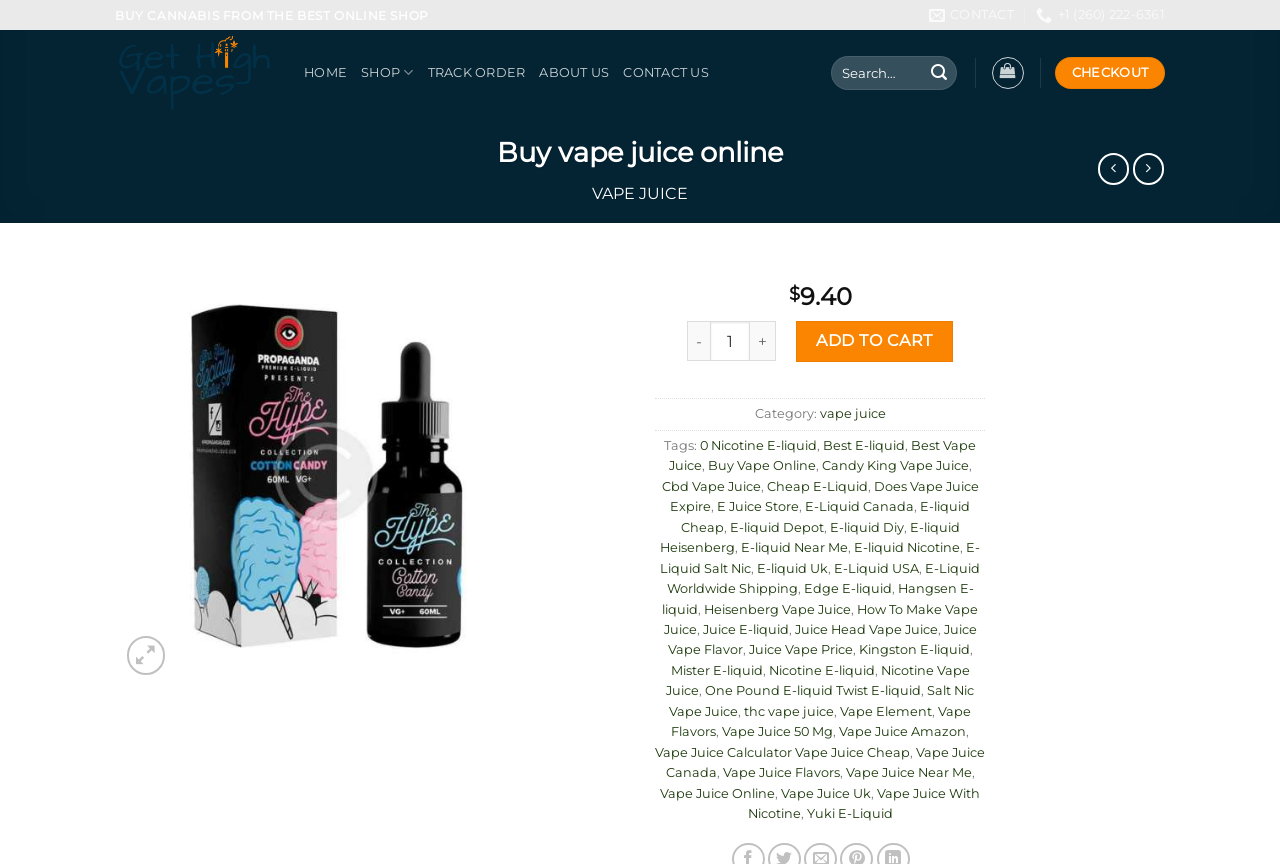Pinpoint the bounding box coordinates of the area that must be clicked to complete this instruction: "Buy vape juice online".

[0.09, 0.536, 0.419, 0.558]